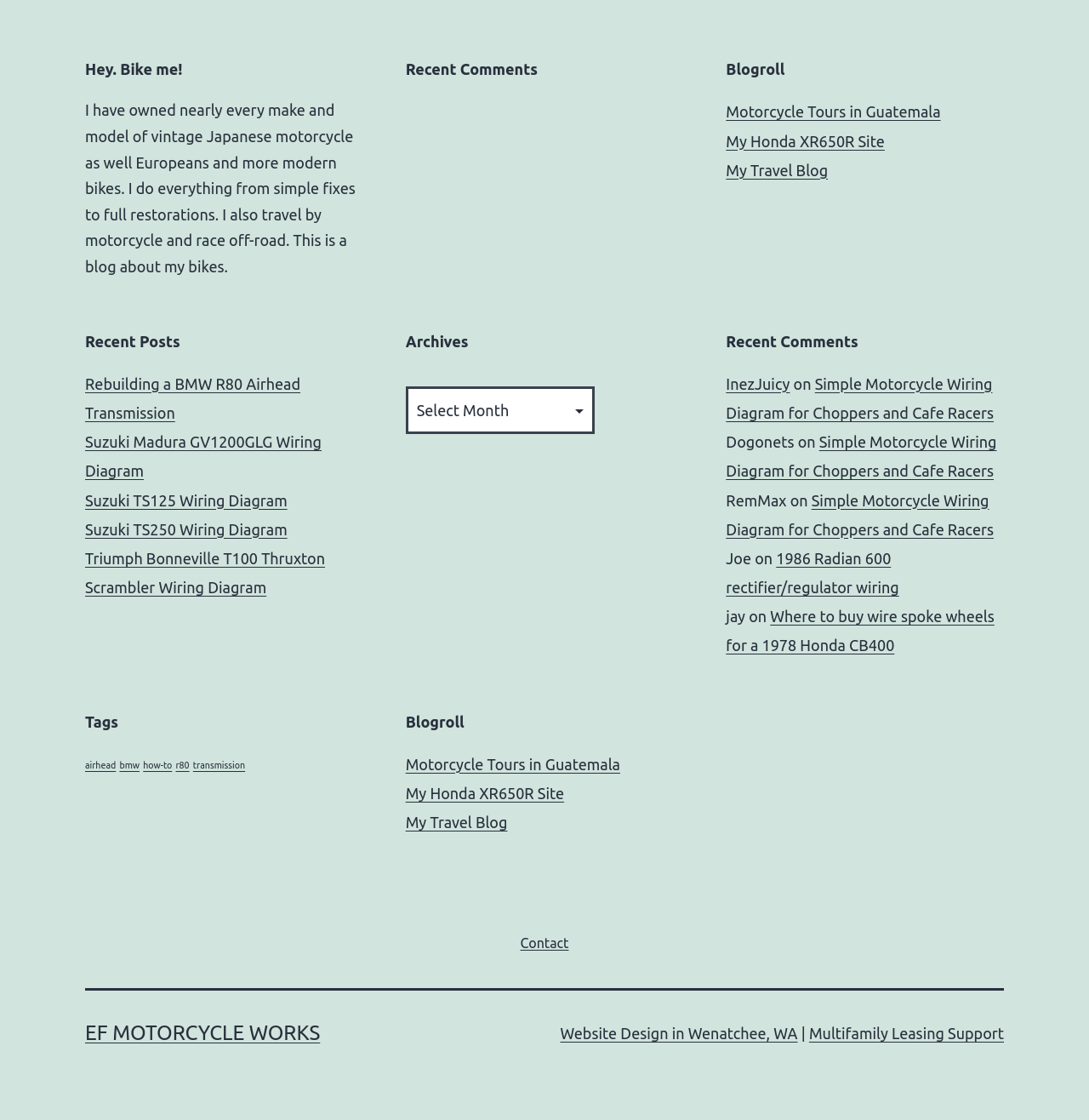Provide a single word or phrase answer to the question: 
What is the topic of the 'Tags' section?

Motorcycle-related topics